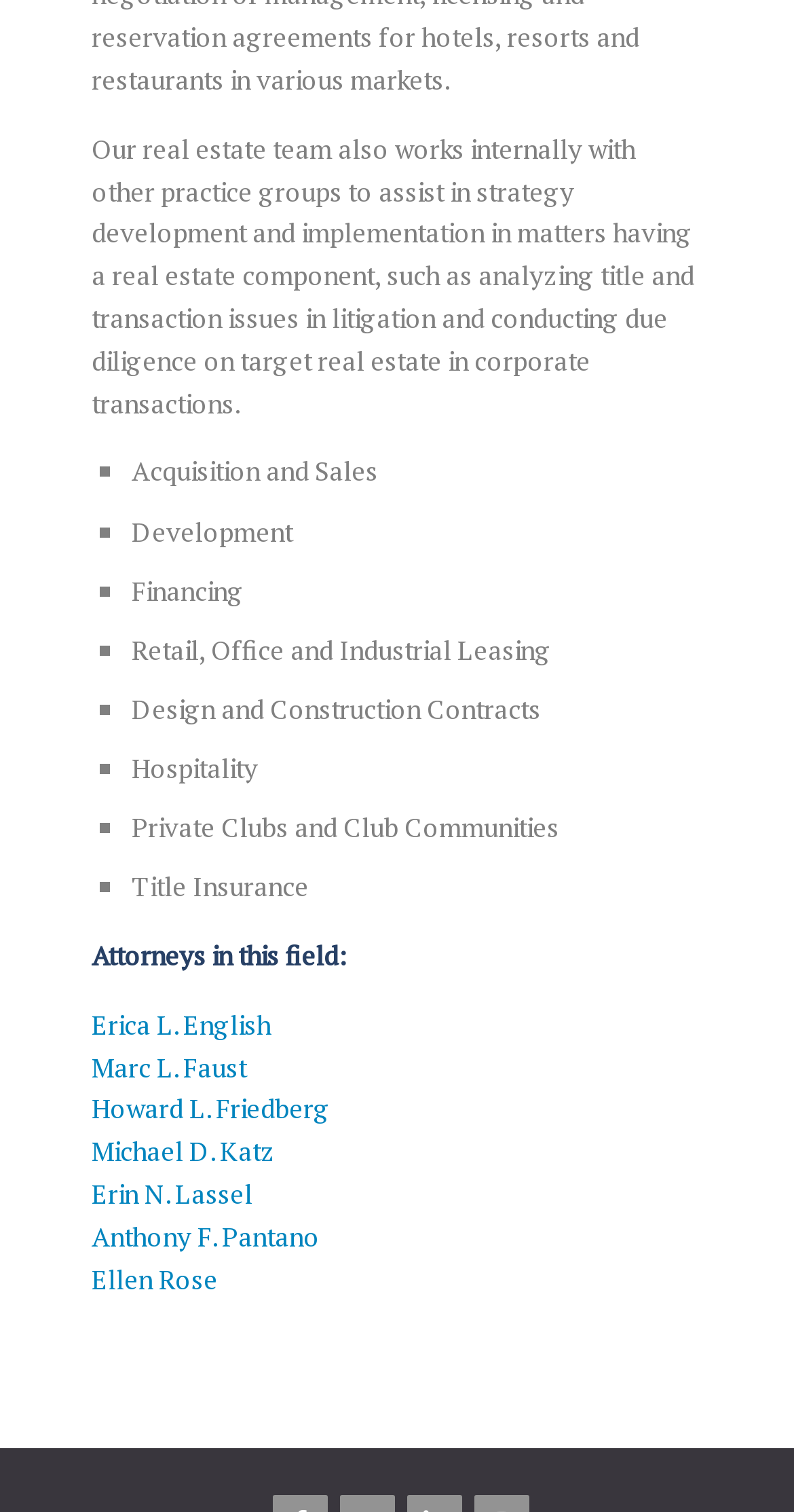From the element description Anthony F. Pantano, predict the bounding box coordinates of the UI element. The coordinates must be specified in the format (top-left x, top-left y, bottom-right x, bottom-right y) and should be within the 0 to 1 range.

[0.115, 0.805, 0.403, 0.829]